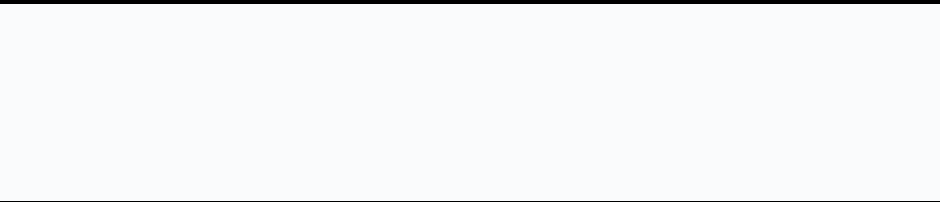What is the purpose of the image in the blog post?
Please elaborate on the answer to the question with detailed information.

The caption states that the image serves as a visual representation to emphasize the themes explored in the accompanying text, providing a visual anchor for readers navigating through the detailed commentary and analysis presented in the post.